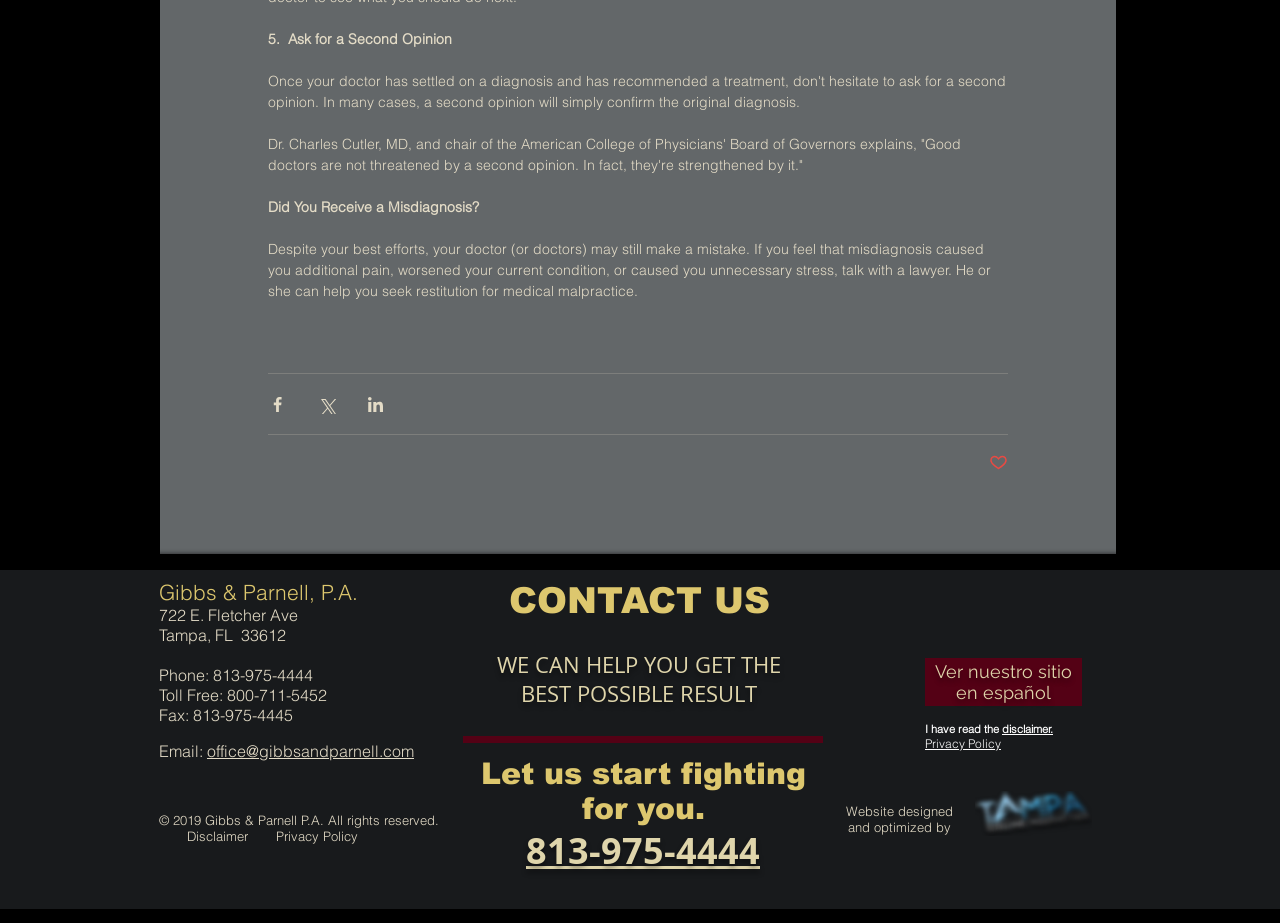Determine the bounding box coordinates of the region that needs to be clicked to achieve the task: "Call 813-975-4444".

[0.357, 0.895, 0.648, 0.948]